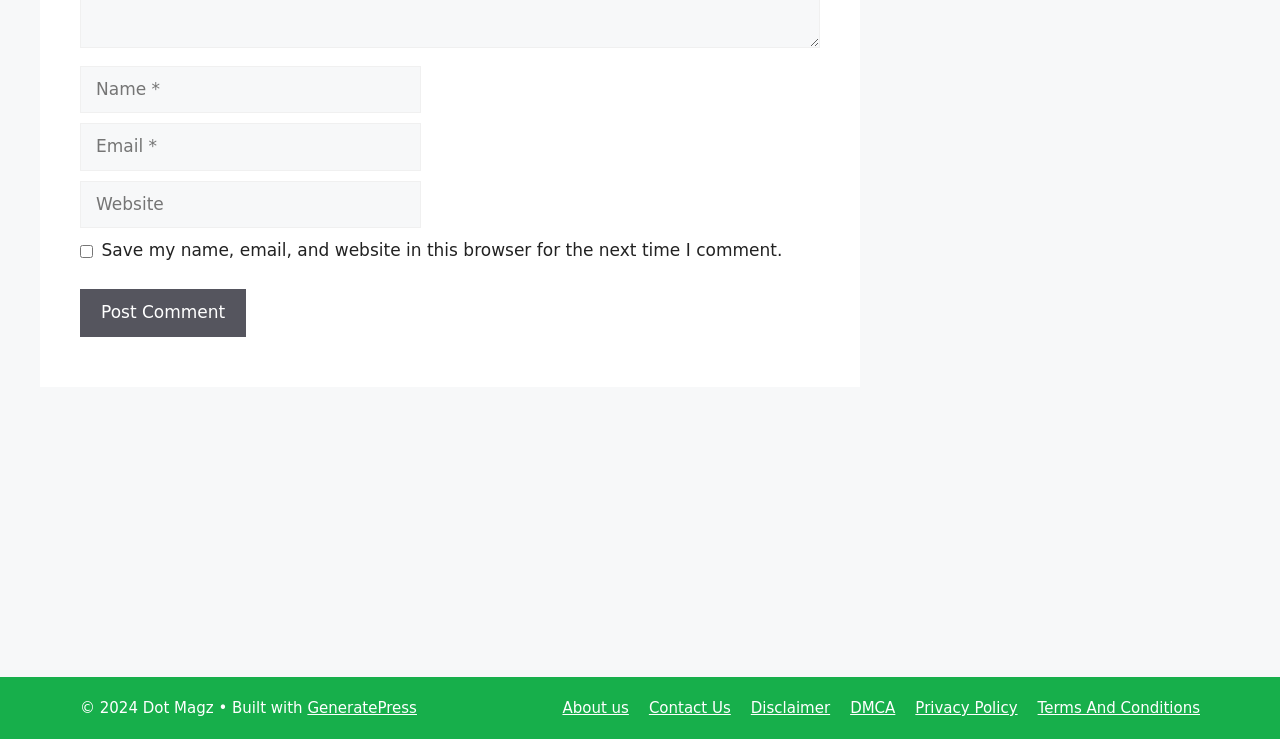Indicate the bounding box coordinates of the element that must be clicked to execute the instruction: "Input your email". The coordinates should be given as four float numbers between 0 and 1, i.e., [left, top, right, bottom].

[0.062, 0.167, 0.329, 0.231]